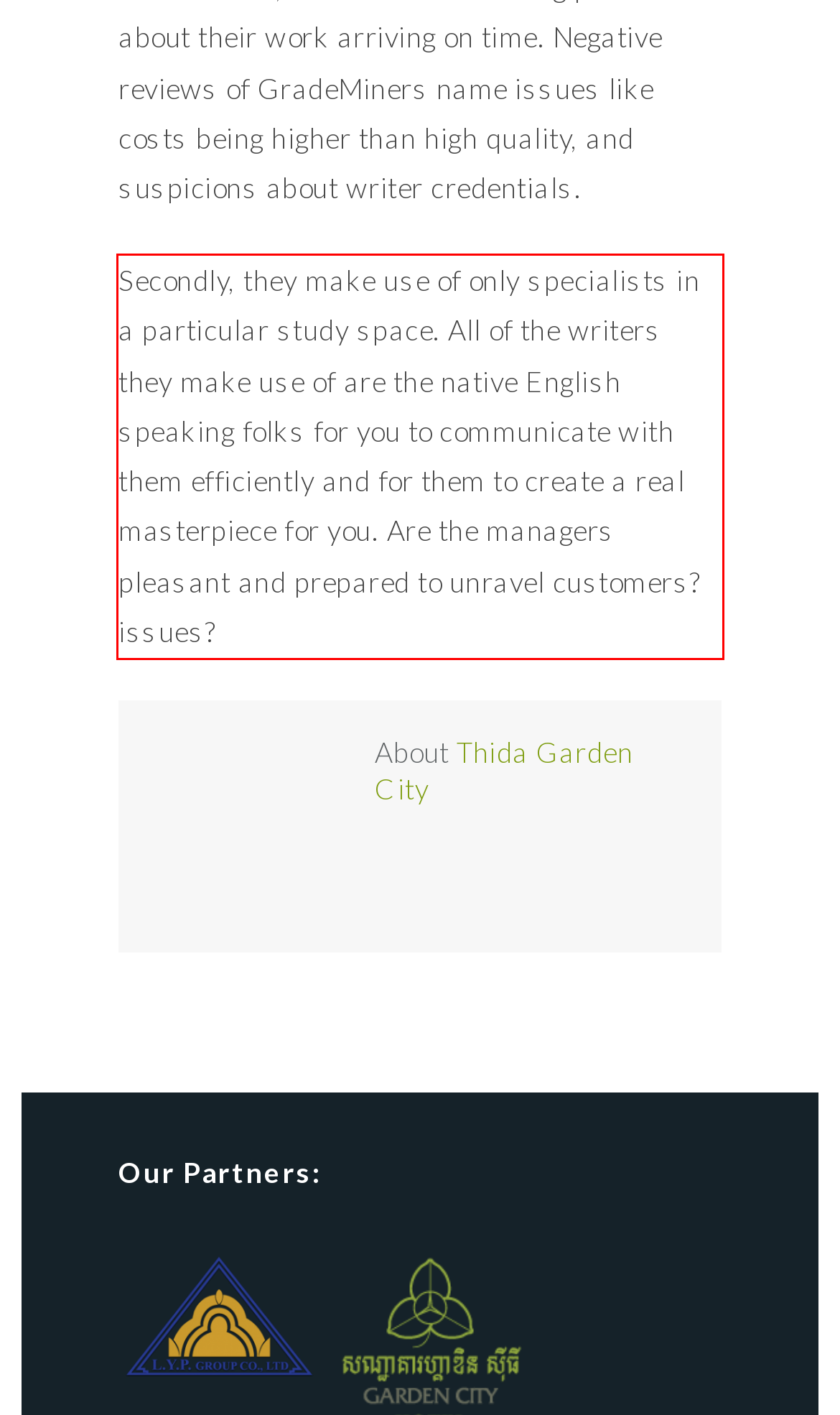Using the provided webpage screenshot, identify and read the text within the red rectangle bounding box.

Secondly, they make use of only specialists in a particular study space. All of the writers they make use of are the native English speaking folks for you to communicate with them efficiently and for them to create a real masterpiece for you. Are the managers pleasant and prepared to unravel customers? issues?